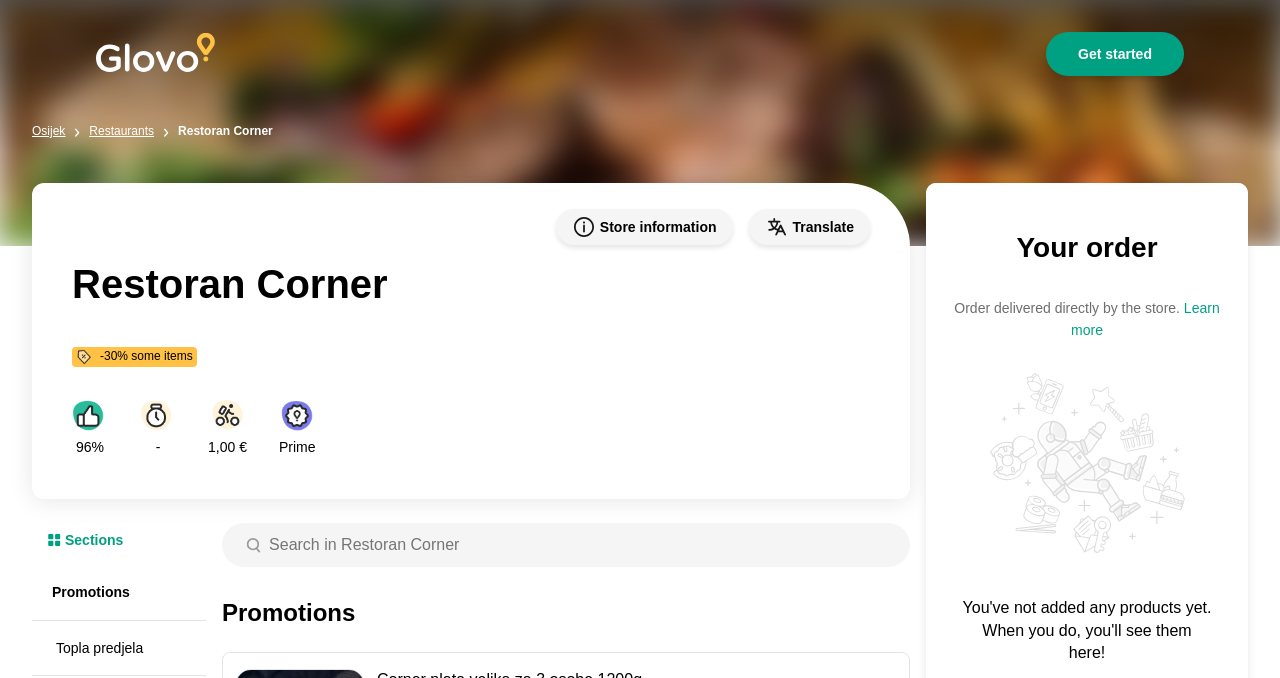Write an extensive caption that covers every aspect of the webpage.

This webpage is about ordering promotions from Restoran Corner in Osijek through Glovo. At the top, there is a header section with a "Home" link and a "Get started" button. Below the header, there is a prominent heading "Restoran Corner" and a search bar with a magnifying glass icon. 

To the right of the search bar, there is a breadcrumb navigation section with links to "Osijek", "Restaurants", and "Restoran Corner". 

Further down, there are two buttons: "Translate" and "Store information", each with an accompanying image. Below these buttons, there is another heading "Restoran Corner" and an image promoting the store. 

Next, there is a section highlighting a promotion: "-30% some items" with a corresponding image. This section also displays the store's rating (96%) and estimated delivery time. 

On the left side of the page, there is a menu section with links to "Promotions", "Topla predjela", and other sections. Each menu item has a corresponding button and some have additional marks or icons. 

In the lower middle section of the page, there is another search bar and a heading "Promotions". Below this, there is a section titled "Your order" with a description "Order delivered directly by the store." and a "Learn more" link. 

Finally, there is an image with a message "You've not added any products yet. When you do, you'll see them here!" indicating that the user has not added any products to their order.